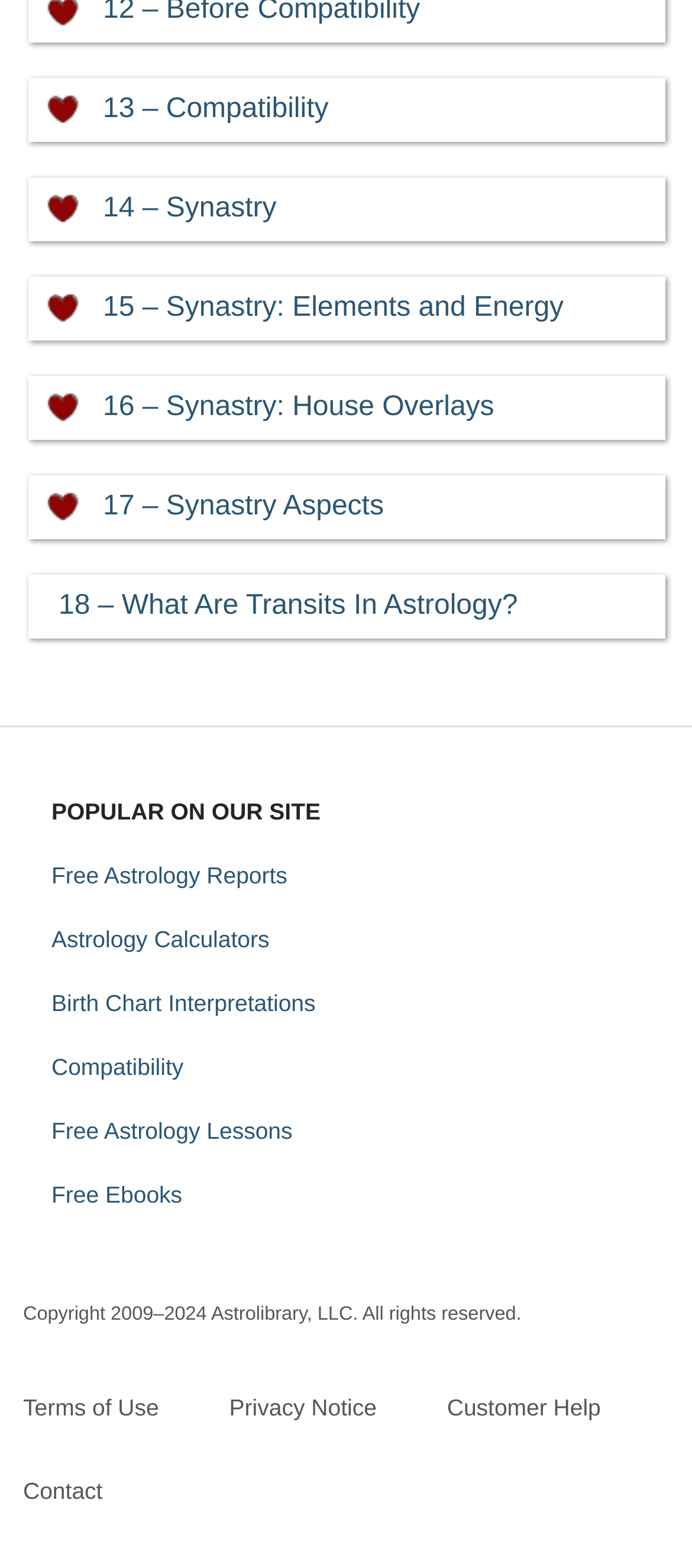How many sections are there in the webpage?
Refer to the screenshot and respond with a concise word or phrase.

3